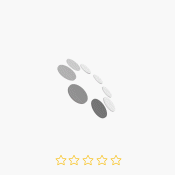Deliver an in-depth description of the image, highlighting major points.

The image features a charming selection of "Simple Flower Wedding Cake Toppers." This visually appealing topper includes delicate floral designs, perfect for adding an elegant touch to wedding cakes. Below the image, there is a star rating system illustrated with five stars, indicating customer feedback or quality assessment. The stars are partially filled, suggesting varying levels of satisfaction from previous buyers. This item is likely aimed at couples planning their weddings, providing them with a beautiful decorative option to enhance their cake presentation.